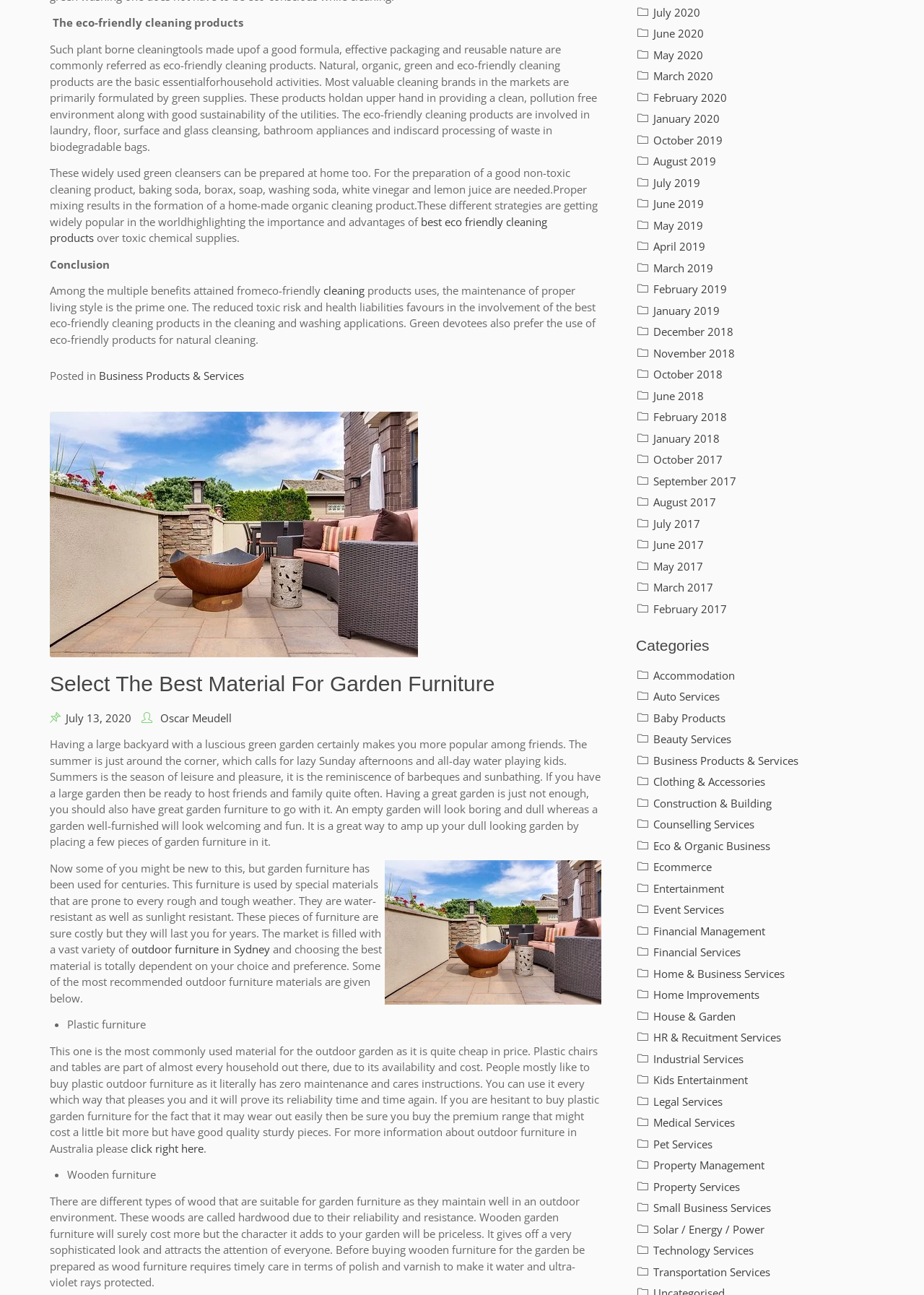What is the material of the outdoor furniture that is quite cheap in price?
Refer to the image and offer an in-depth and detailed answer to the question.

The article mentions that plastic furniture is the most commonly used material for outdoor garden furniture because it is quite cheap in price, has zero maintenance, and is reliable.